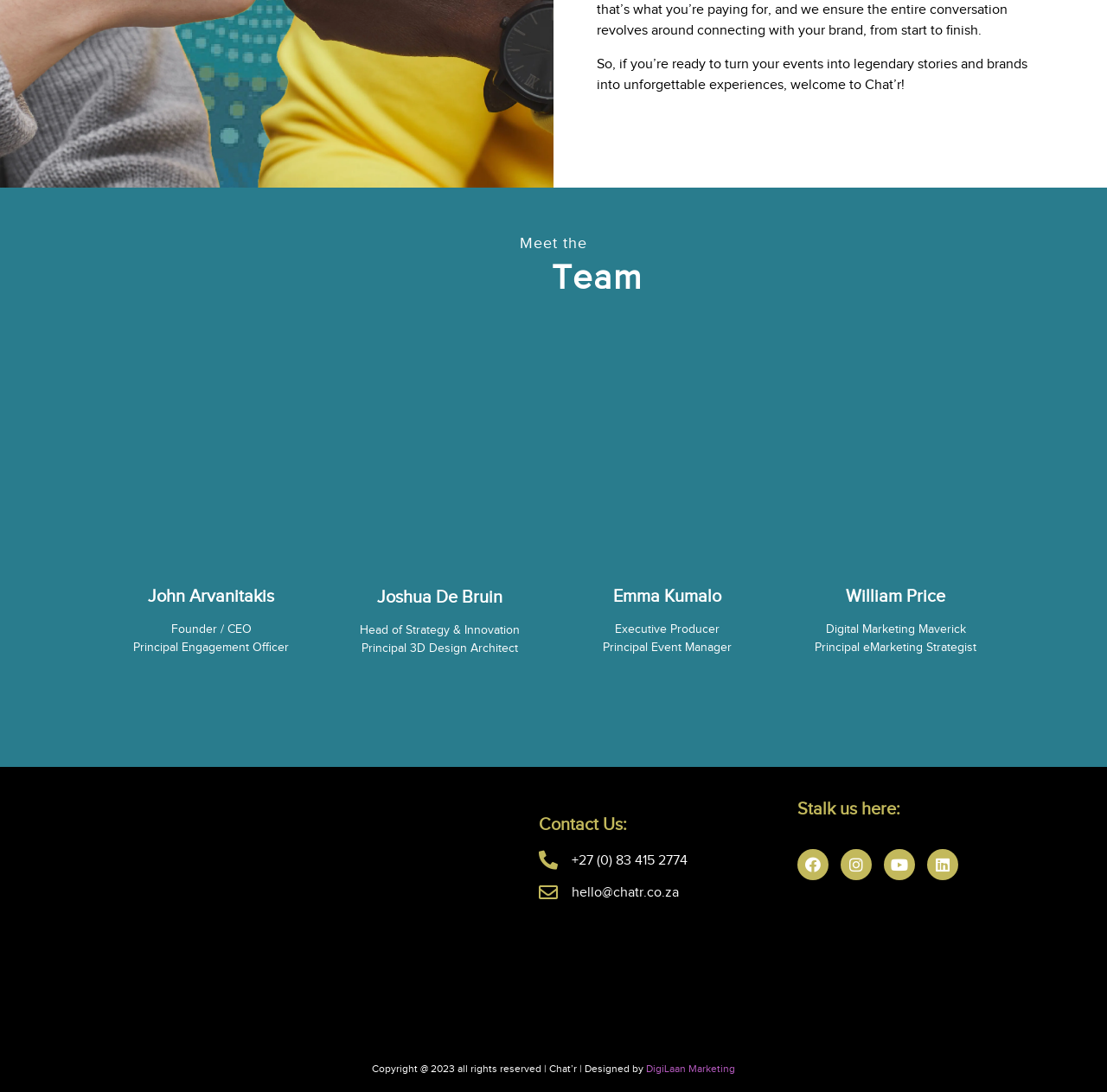Locate the bounding box coordinates of the element's region that should be clicked to carry out the following instruction: "Explore New to Site". The coordinates need to be four float numbers between 0 and 1, i.e., [left, top, right, bottom].

None